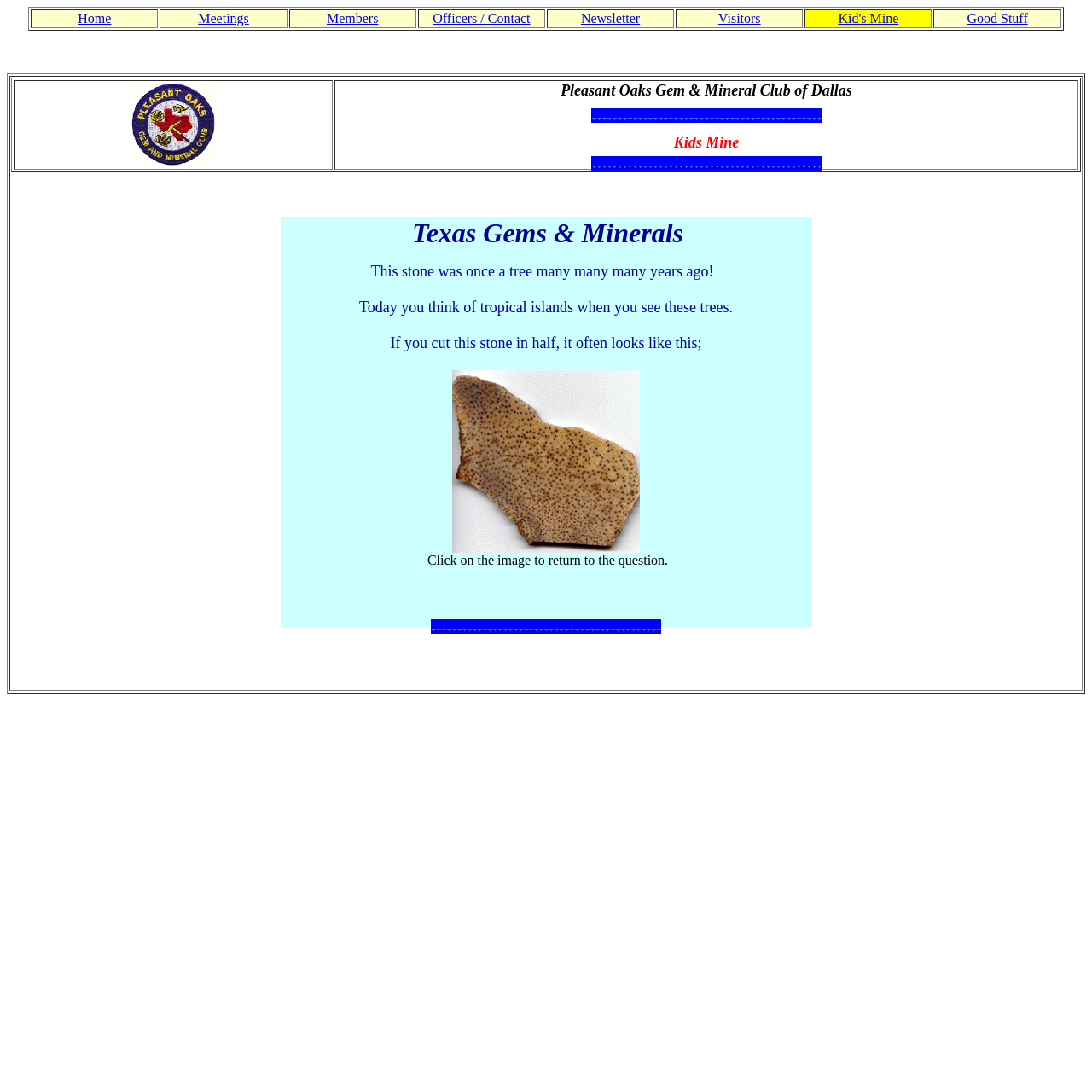Determine the coordinates of the bounding box for the clickable area needed to execute this instruction: "Click on Home".

[0.071, 0.01, 0.102, 0.023]